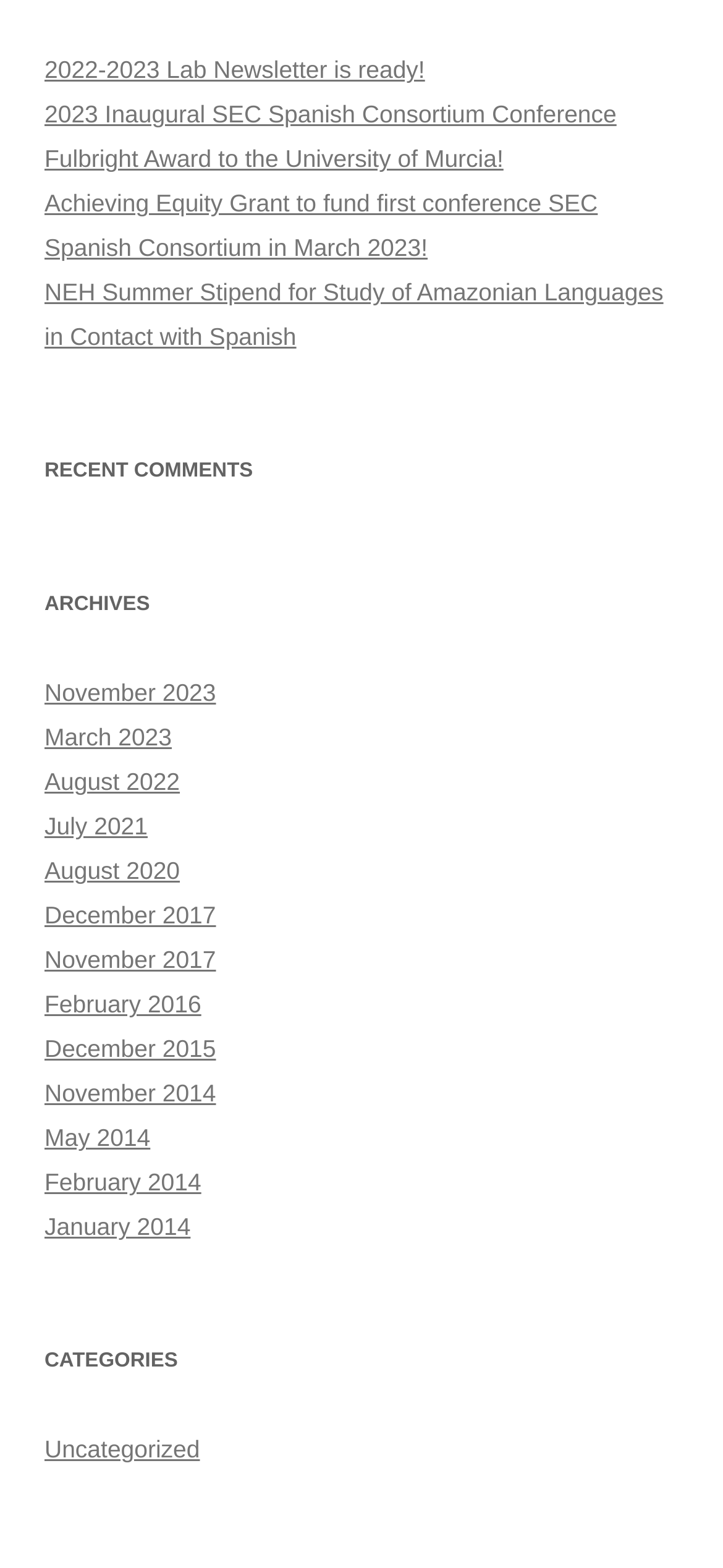Reply to the question with a single word or phrase:
What is the title of the first link?

2022-2023 Lab Newsletter is ready!